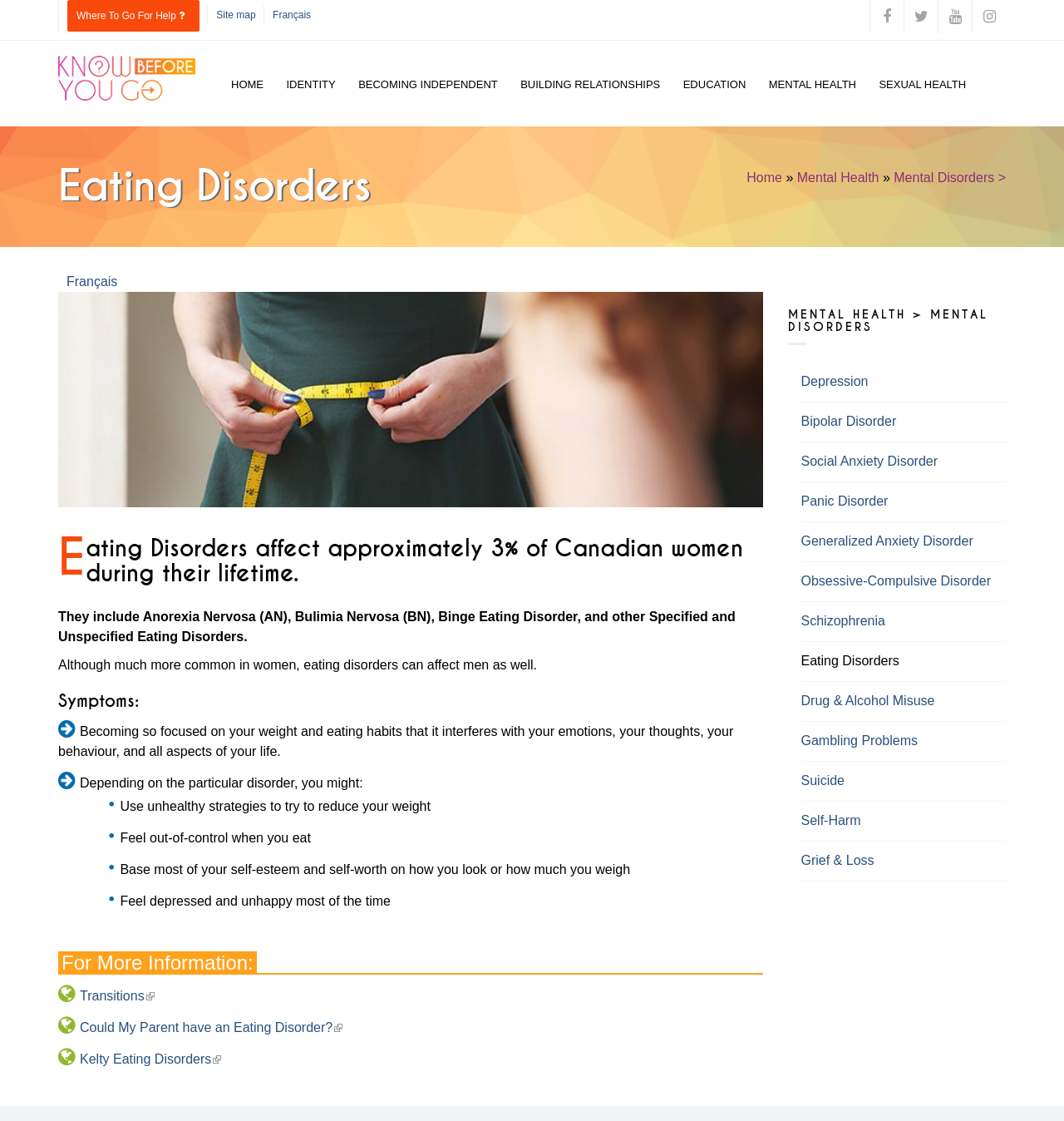Can you look at the image and give a comprehensive answer to the question:
What is the topic of the webpage?

Based on the webpage content, the topic of the webpage is Eating Disorders, which is evident from the heading 'Eating Disorders' and the description that follows.